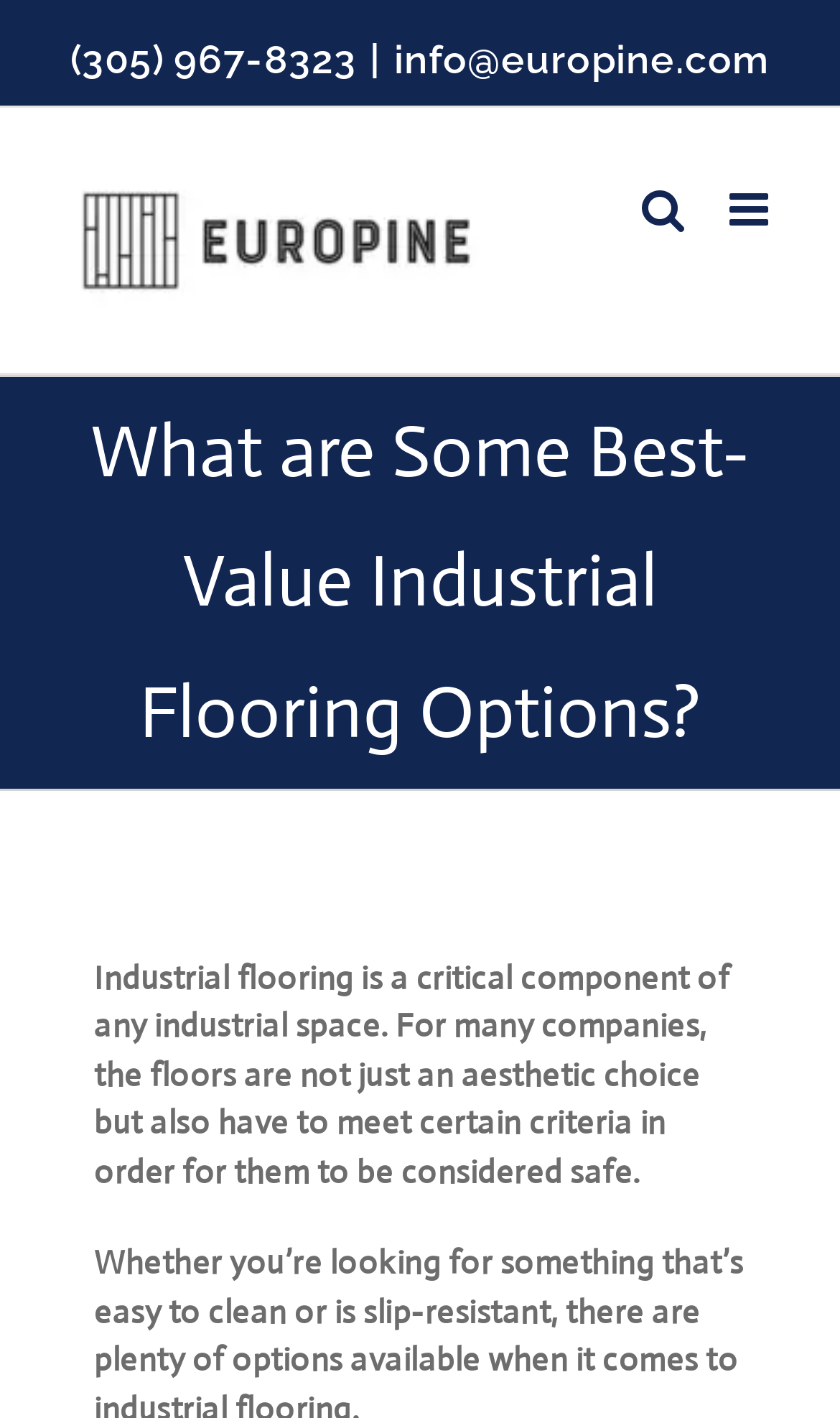Using the image as a reference, answer the following question in as much detail as possible:
What is the phone number on the webpage?

I found the phone number by looking at the static text element with the bounding box coordinates [0.083, 0.026, 0.424, 0.057] which contains the phone number '(305) 967-8323'.